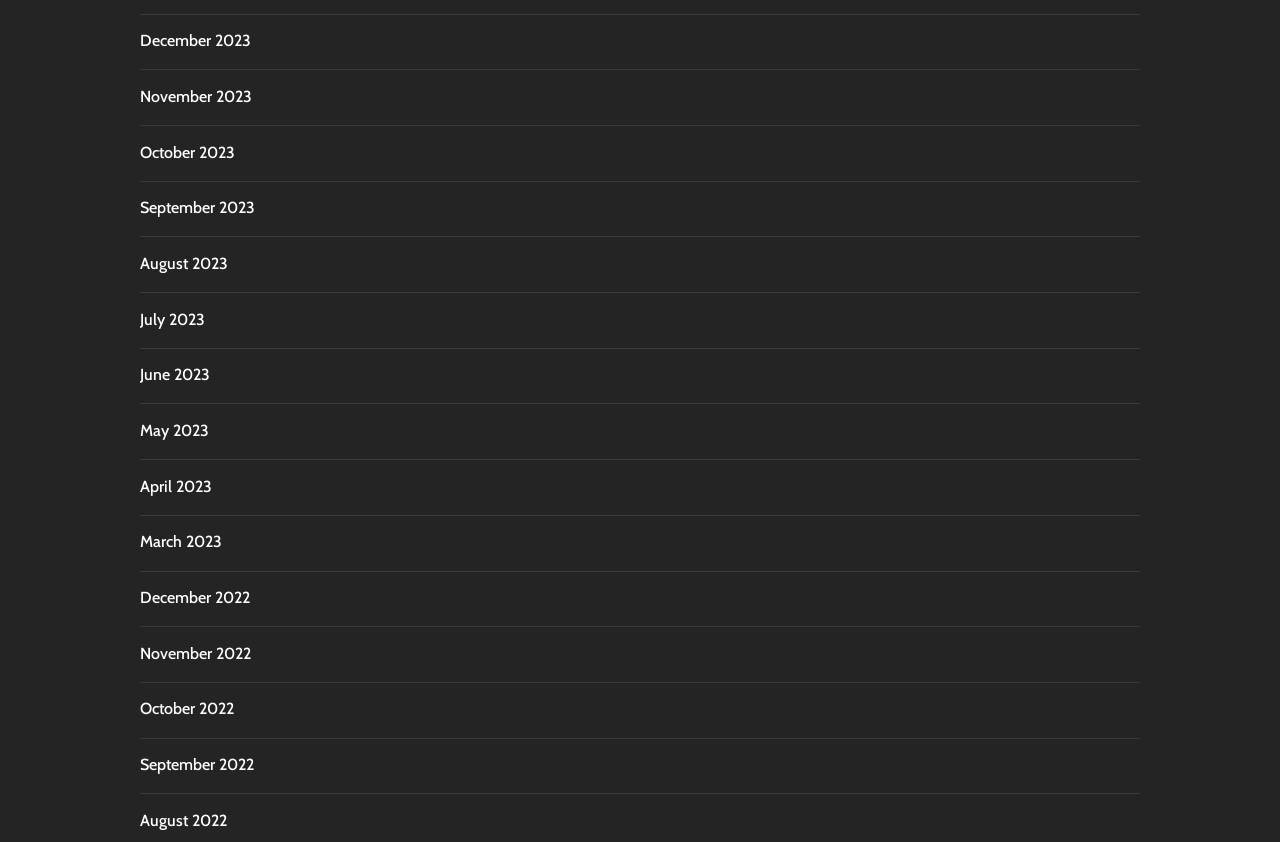Please determine the bounding box coordinates of the section I need to click to accomplish this instruction: "View October 2023".

[0.109, 0.169, 0.184, 0.192]